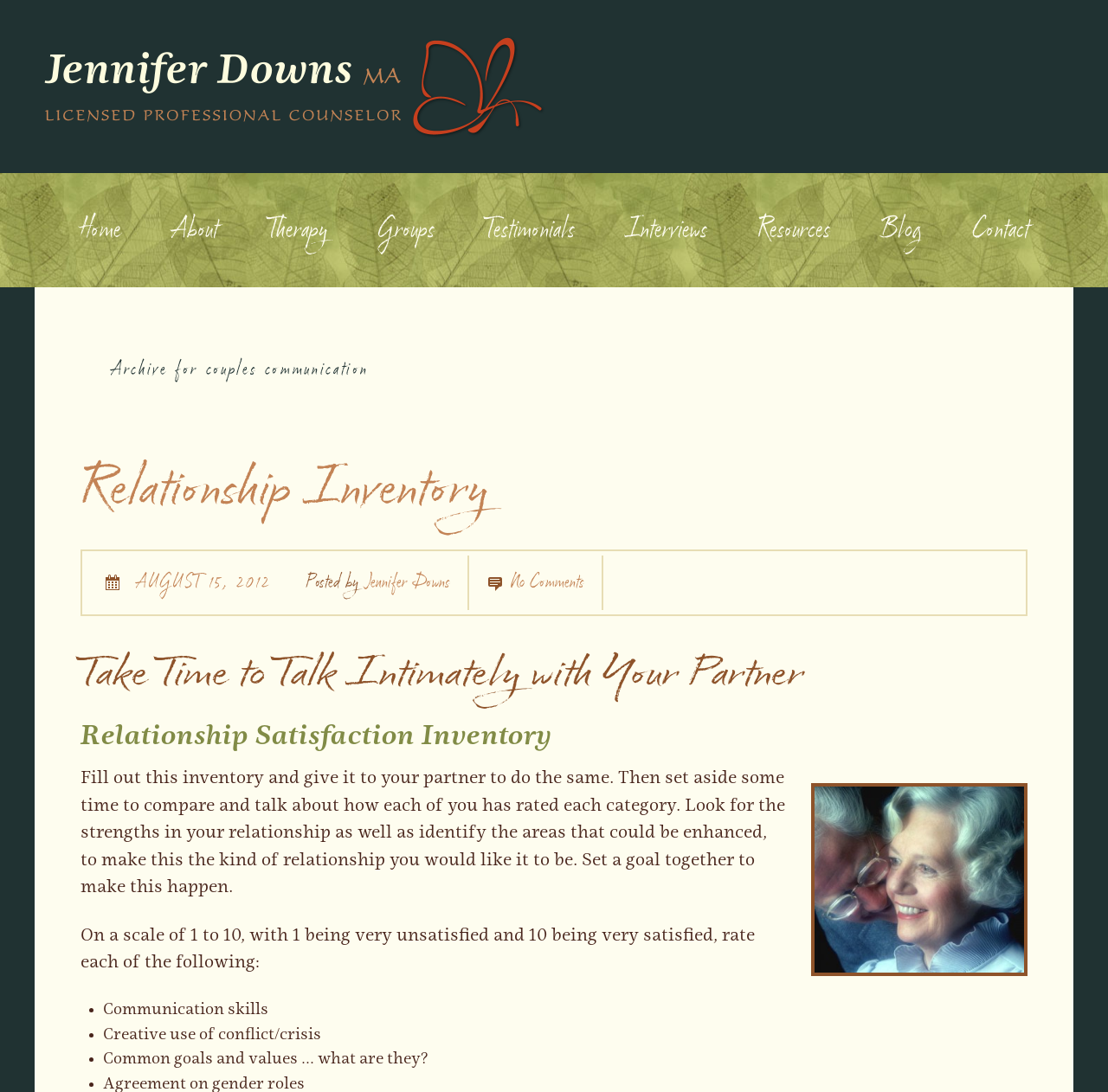Determine the coordinates of the bounding box for the clickable area needed to execute this instruction: "Click on the 'Continue reading →' link".

None